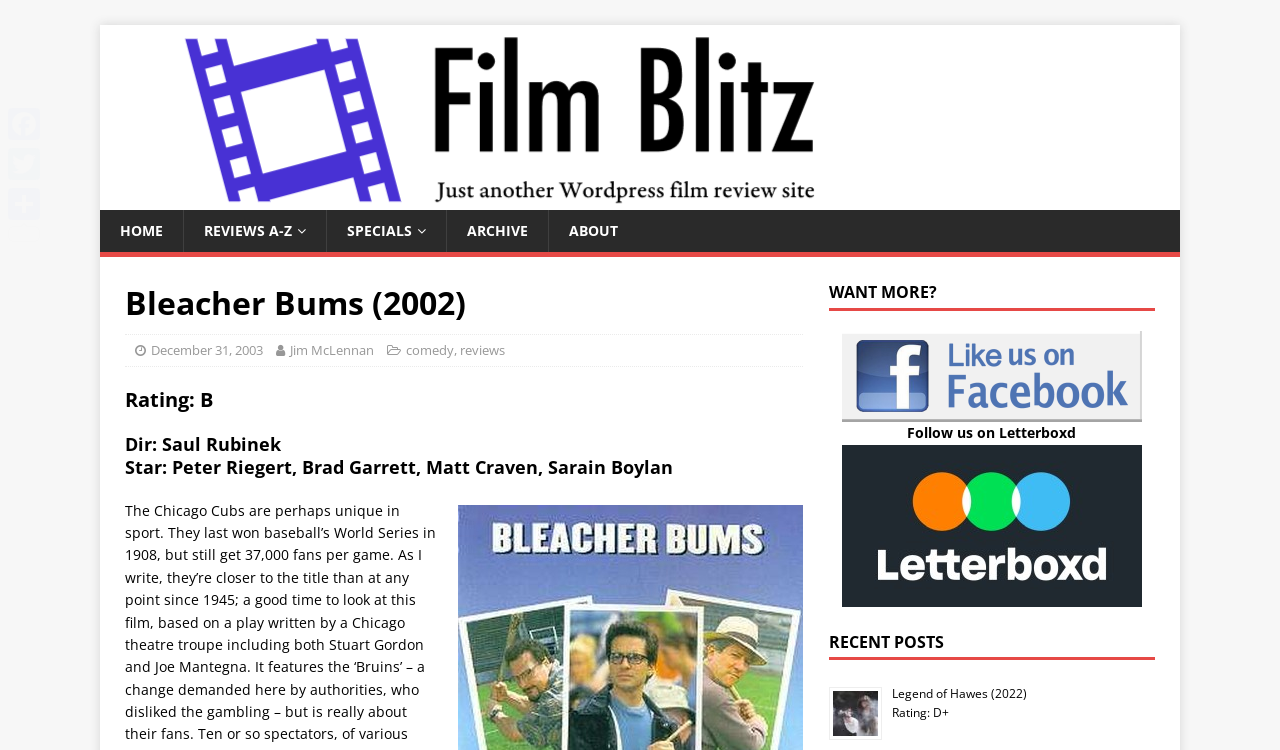Please find the bounding box coordinates of the element that must be clicked to perform the given instruction: "share on Facebook". The coordinates should be four float numbers from 0 to 1, i.e., [left, top, right, bottom].

[0.003, 0.139, 0.034, 0.192]